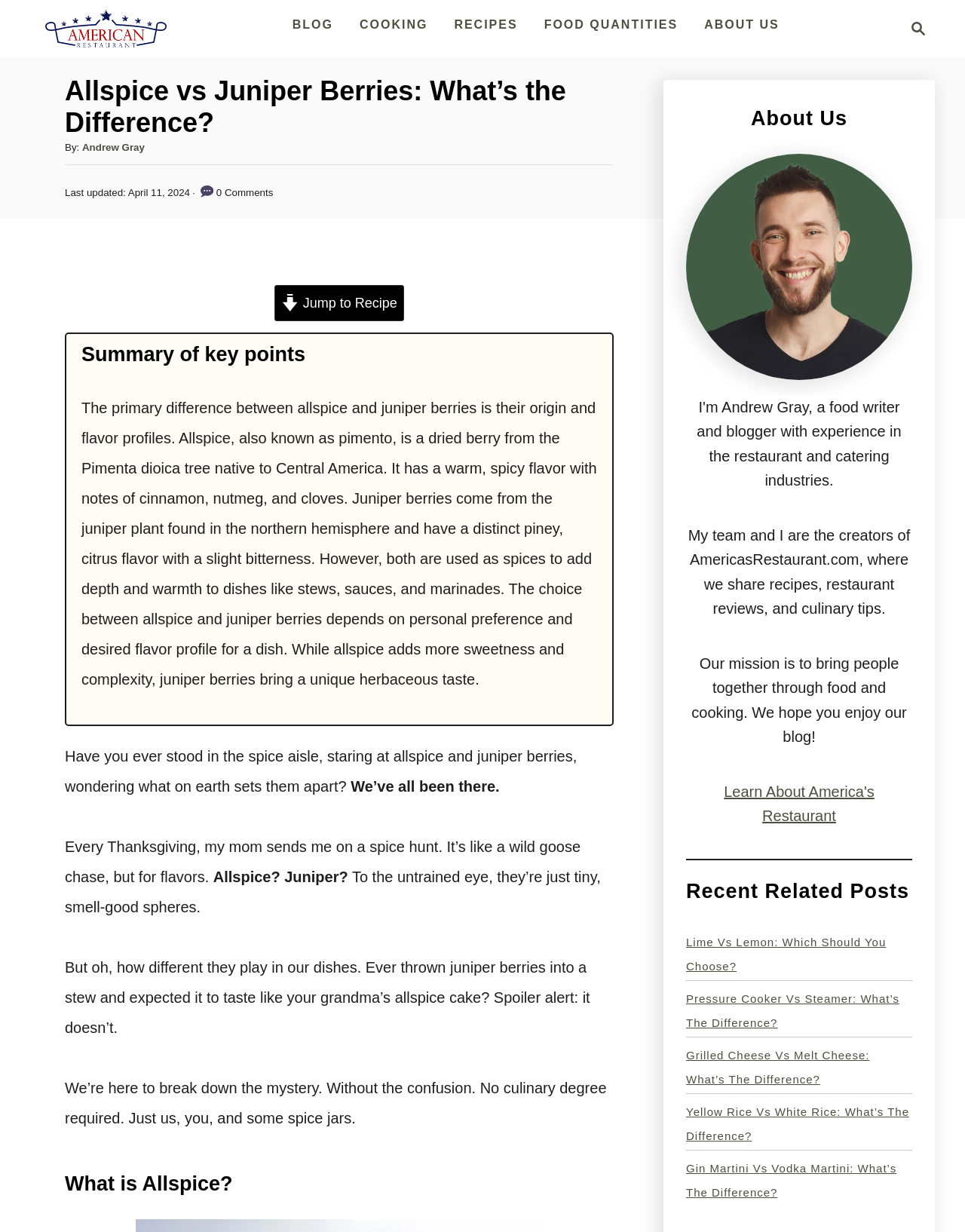What is the name of the author of the article?
Look at the image and respond to the question as thoroughly as possible.

The author's name is mentioned in the article as 'Andrew Gray', which is linked to the author's profile.